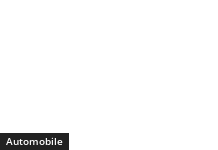What type of content is likely to be found under this category header?
Look at the image and provide a short answer using one word or a phrase.

Articles, reviews, or tips about vehicles